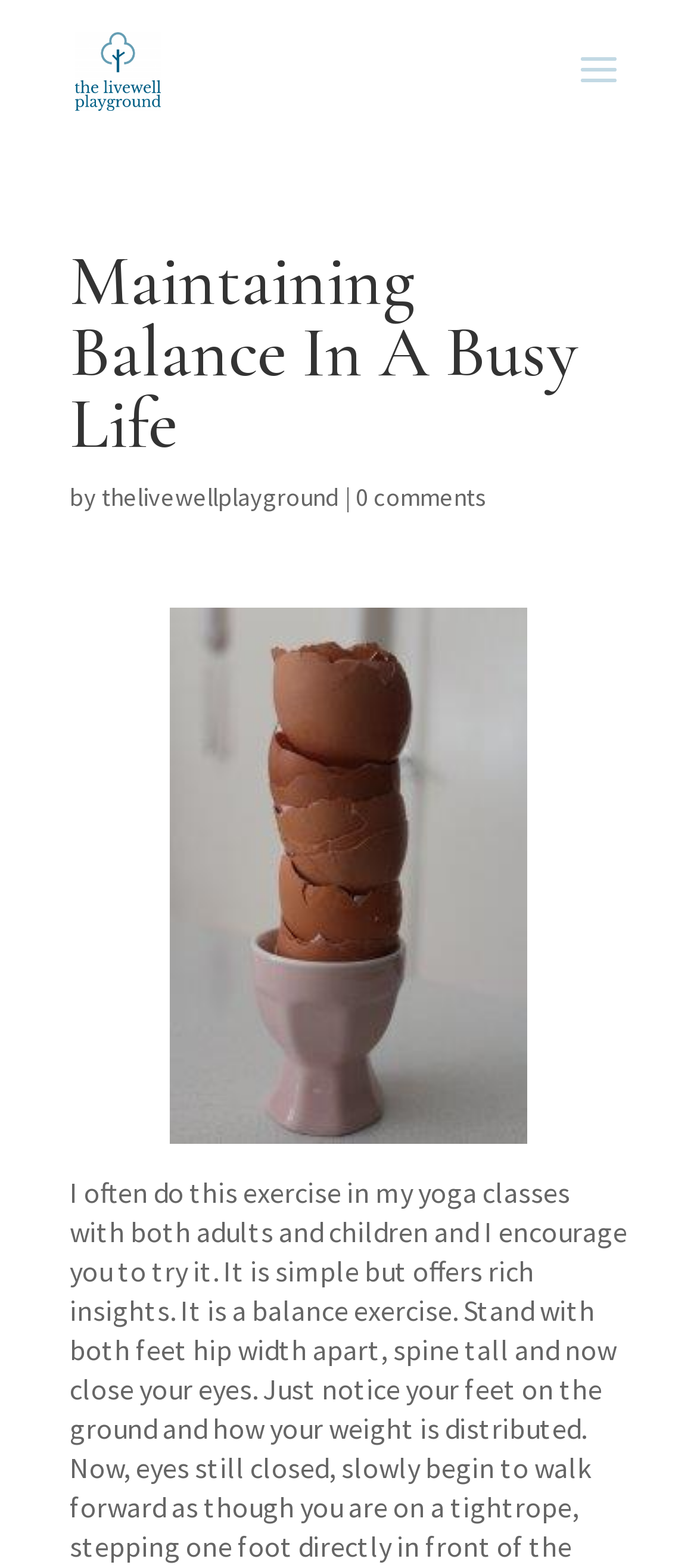Answer in one word or a short phrase: 
How many headings are there on the webpage?

1